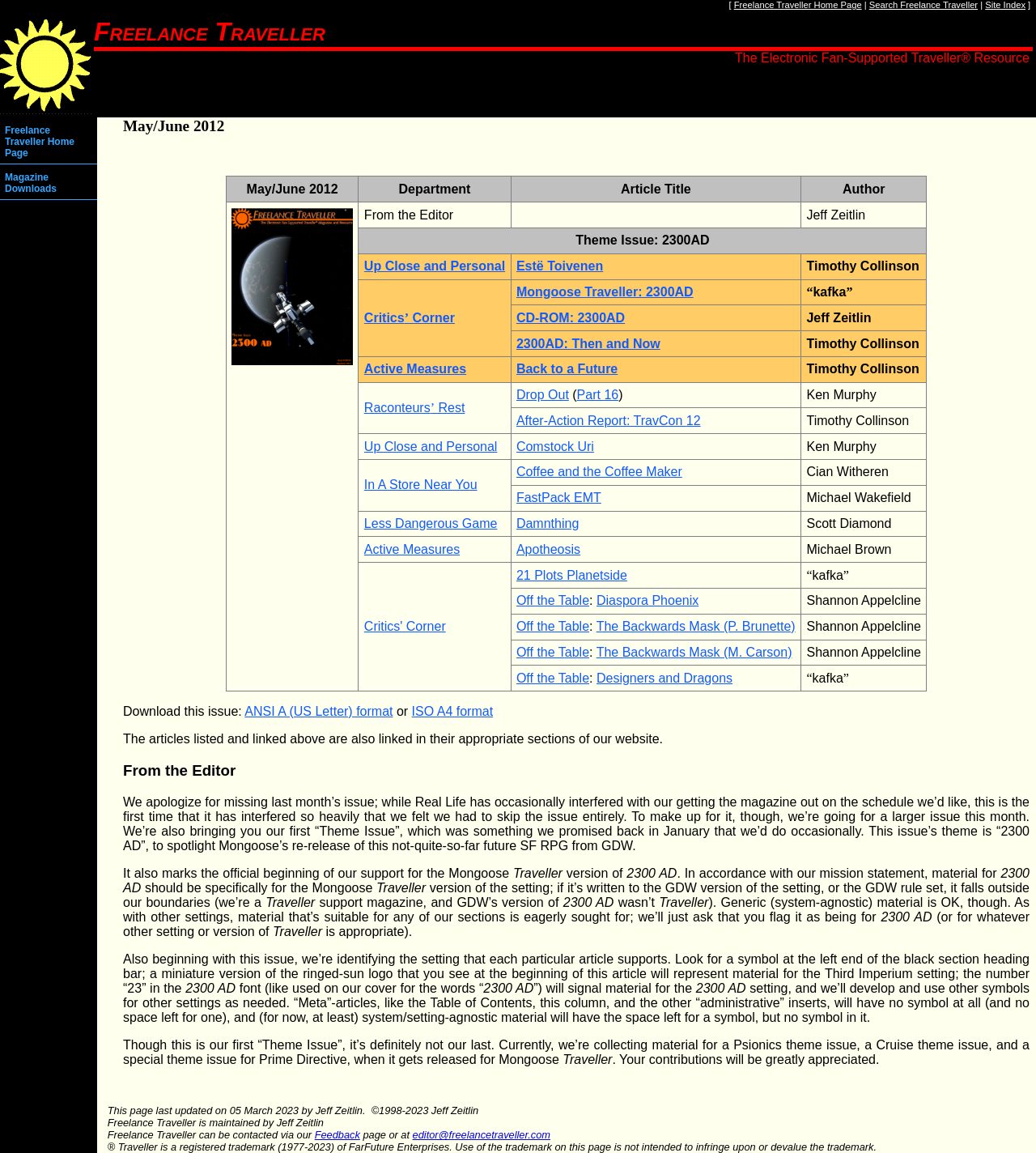Answer the question below with a single word or a brief phrase: 
How many articles are listed in the table?

Multiple